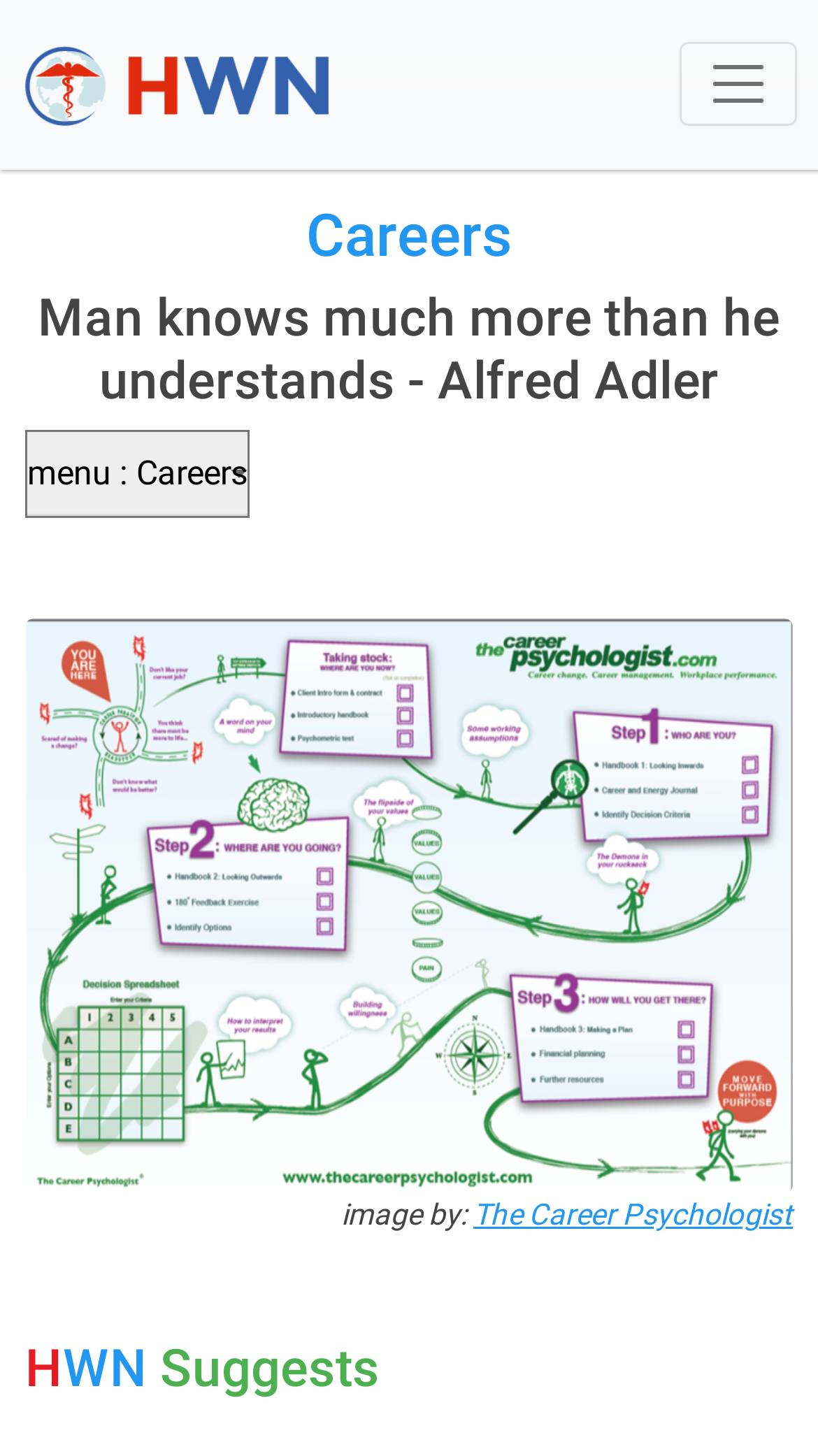What is the purpose of the button at the top right corner? Refer to the image and provide a one-word or short phrase answer.

Toggle navigation